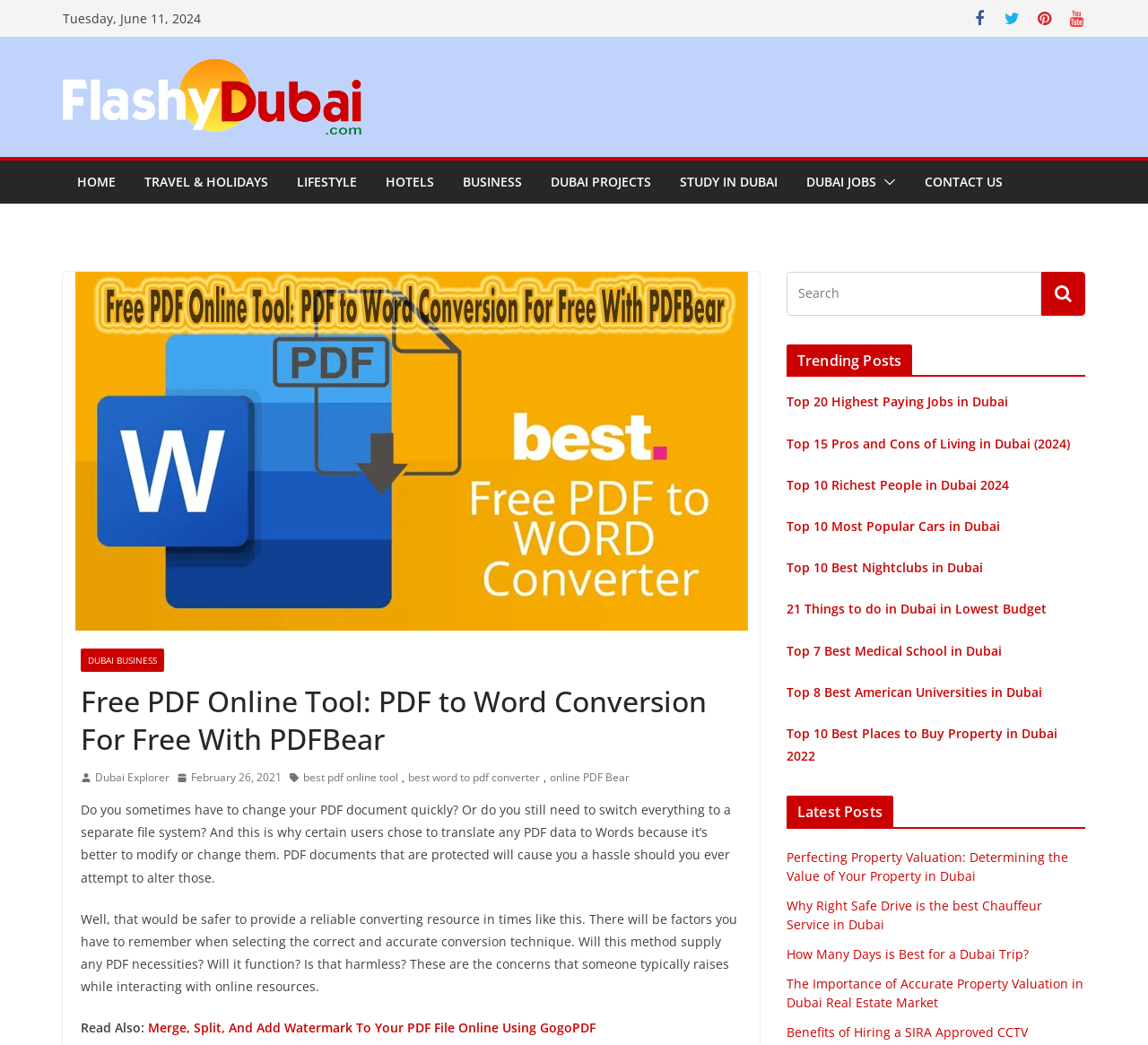What is the icon next to the 'Search' button?
Provide a one-word or short-phrase answer based on the image.

Magnifying glass